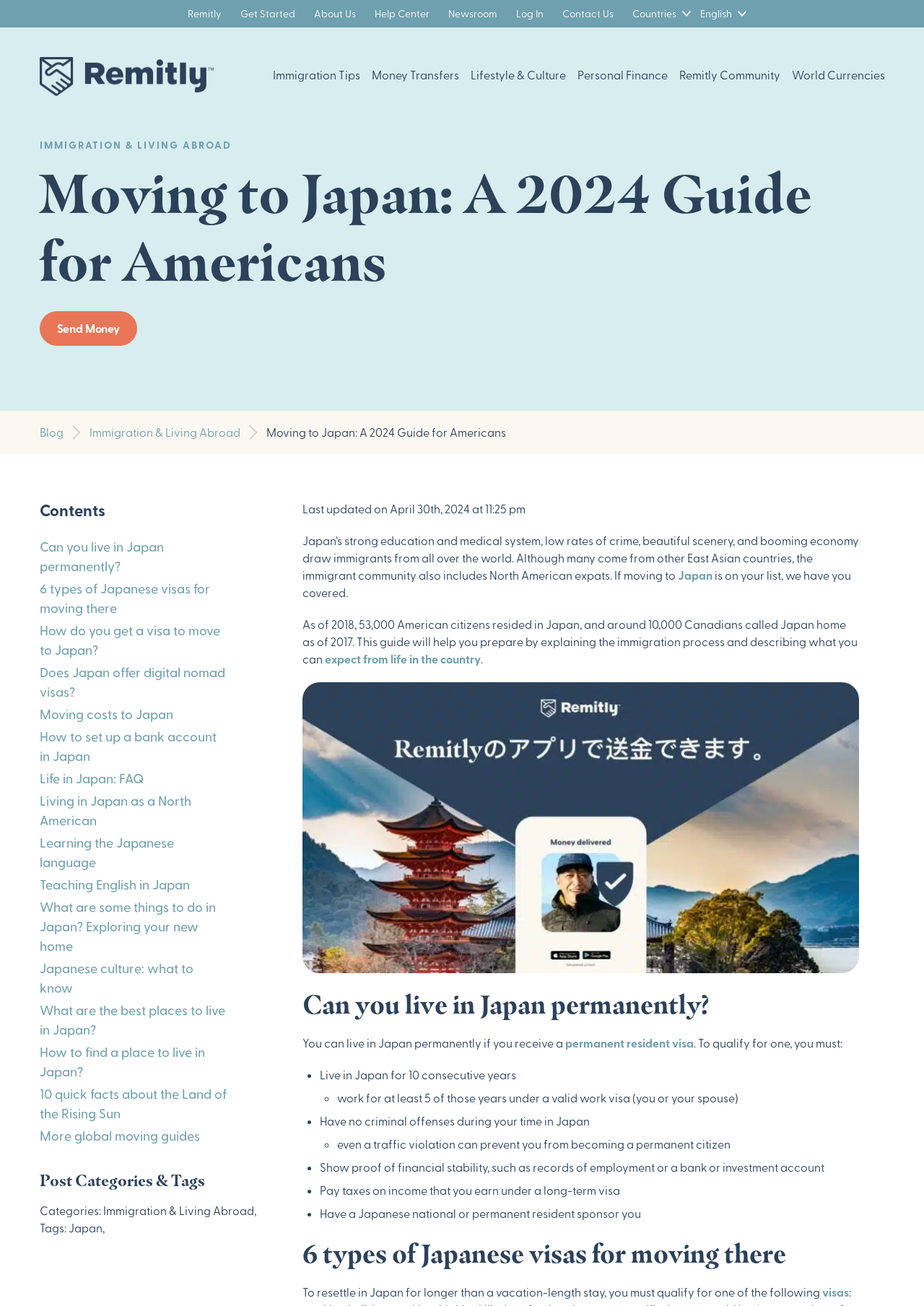Respond to the question below with a single word or phrase:
What is the language that expats may need to learn when moving to Japan?

Japanese